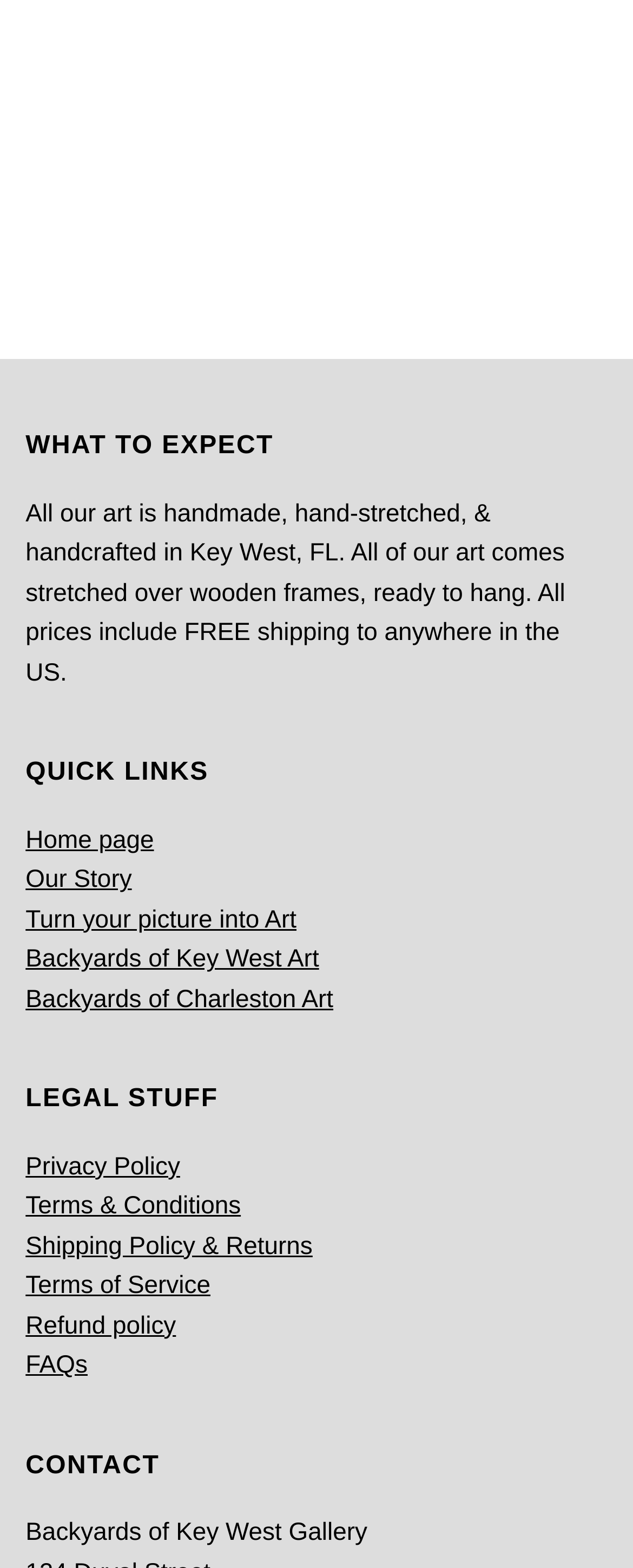What social media platforms are linked on this website?
Look at the image and respond with a single word or a short phrase.

Facebook and Instagram